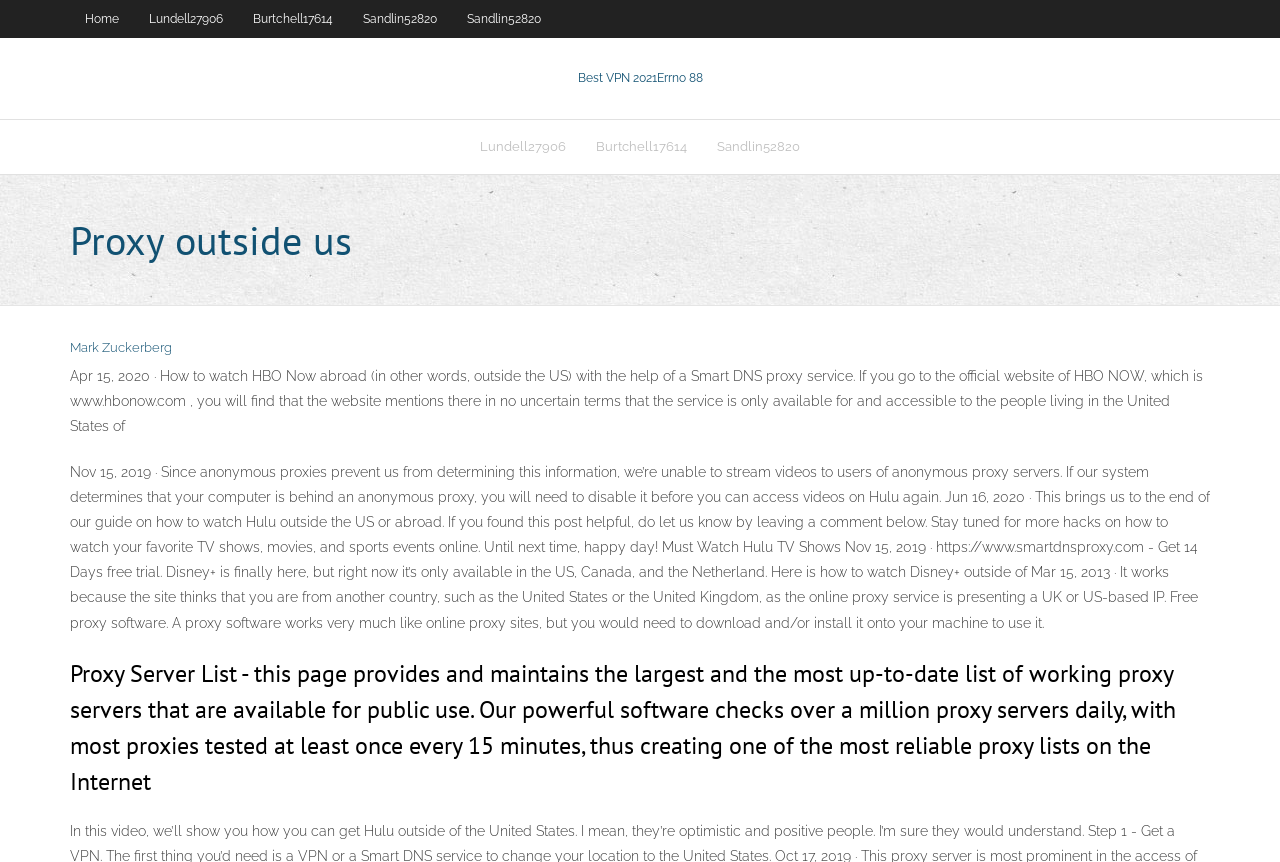Find and indicate the bounding box coordinates of the region you should select to follow the given instruction: "Learn about watching Hulu outside the US".

[0.055, 0.394, 0.134, 0.411]